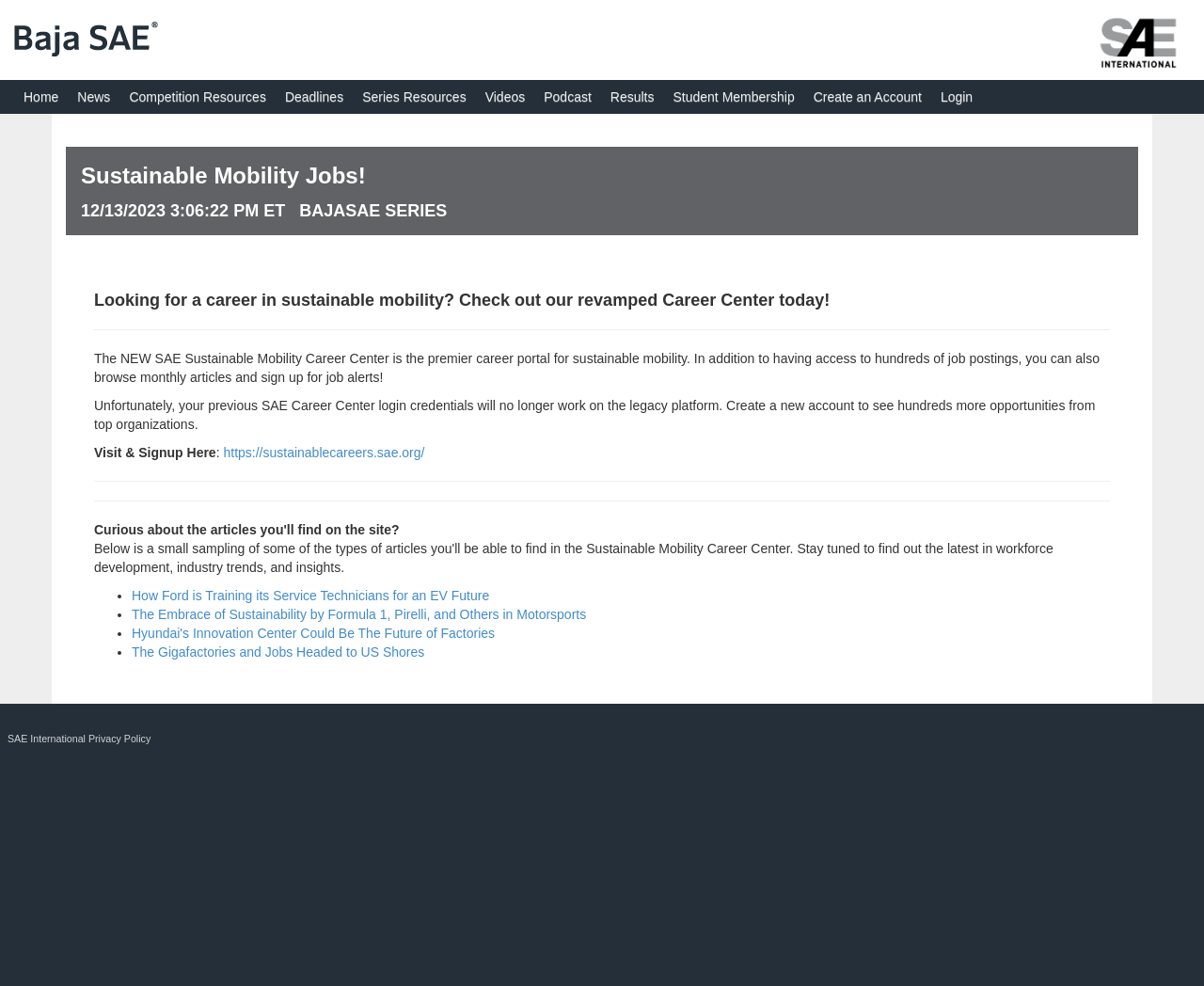Describe all the significant parts and information present on the webpage.

The webpage is focused on Sustainable Mobility Jobs, with a prominent heading at the top center of the page. Below the heading, there is a horizontal separator line. 

On the top left, there is a small image accompanied by a link, and on the top right, there is another image accompanied by a link. 

Below the horizontal separator, there is a navigation menu with 10 links: Home, News, Competition Resources, Deadlines, Series Resources, Videos, Podcast, Results, Student Membership, and Create an Account, followed by a Login link. These links are arranged horizontally and evenly spaced.

The main content of the page is divided into two sections. The first section has a heading that mentions a specific date and the BAJASAE SERIES. Below this heading, there is a call-to-action message encouraging users to check out the revamped Career Center. 

The second section has a static text describing the features of the new SAE Sustainable Mobility Career Center, including access to hundreds of job postings, monthly articles, and job alerts. It also mentions that previous login credentials will no longer work and invites users to create a new account. 

Below this text, there is a "Visit & Signup Here" button with a link to the Career Center. 

The page also features a list of four news articles with bullet points, each with a link to the full article. The articles' topics include Ford's training of service technicians for electric vehicles, the adoption of sustainability in motorsports, Hyundai's innovation center, and gigafactories and jobs coming to the US.

At the bottom of the page, there is a link to the SAE International Privacy Policy.